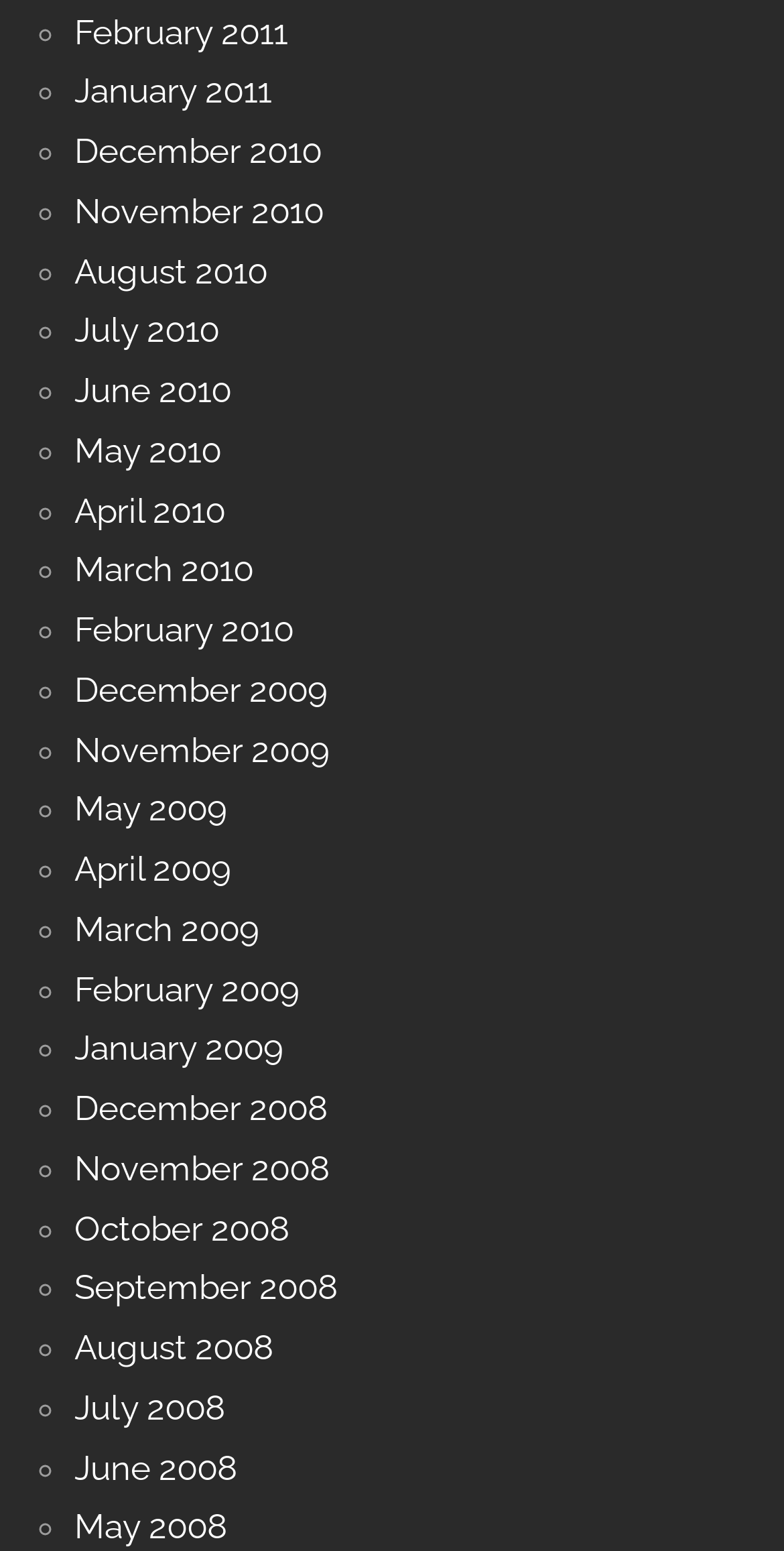Please determine the bounding box coordinates for the UI element described as: "March 2009".

[0.095, 0.586, 0.33, 0.612]